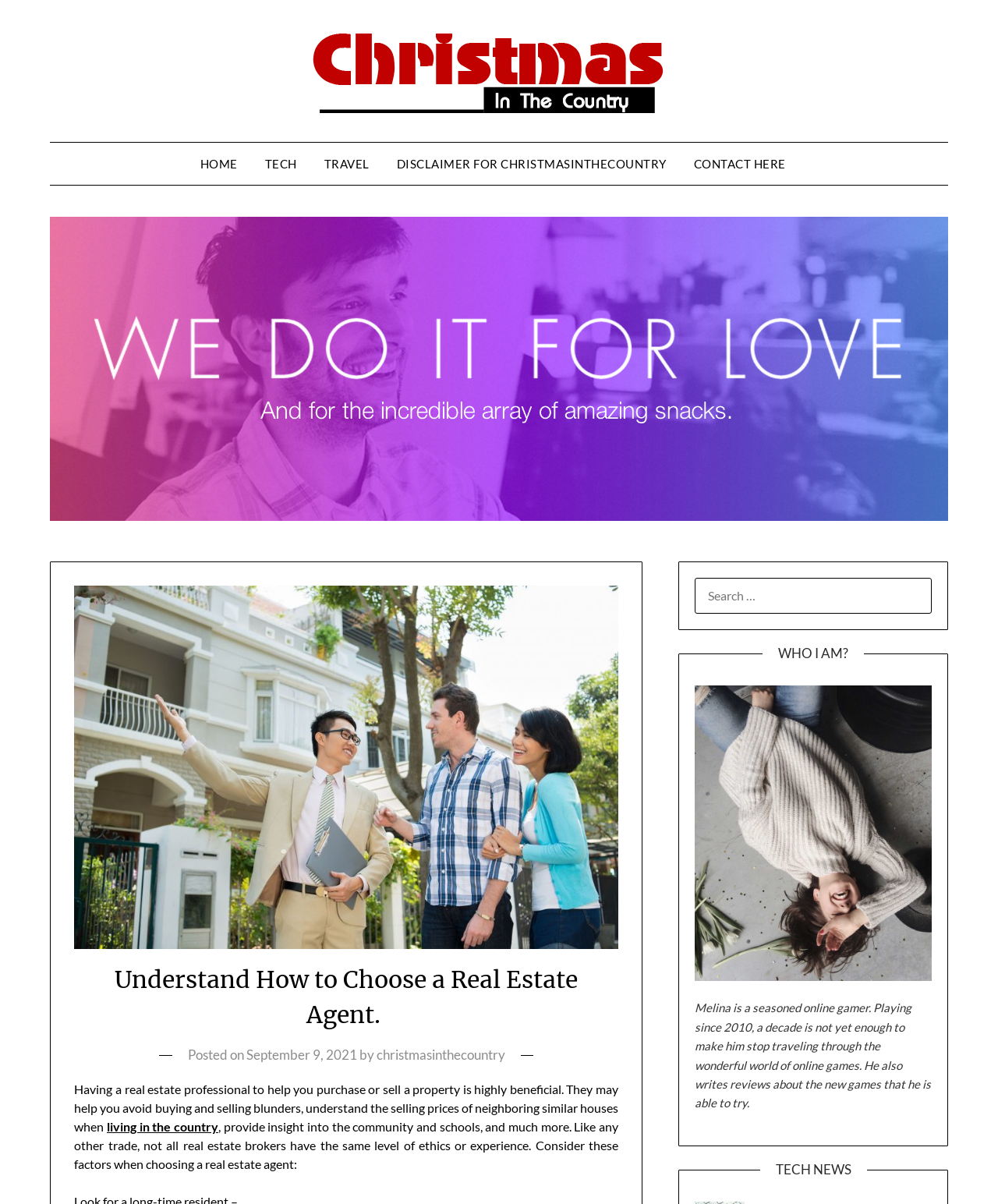Kindly respond to the following question with a single word or a brief phrase: 
What is the purpose of a real estate professional?

To help with property purchase or sale